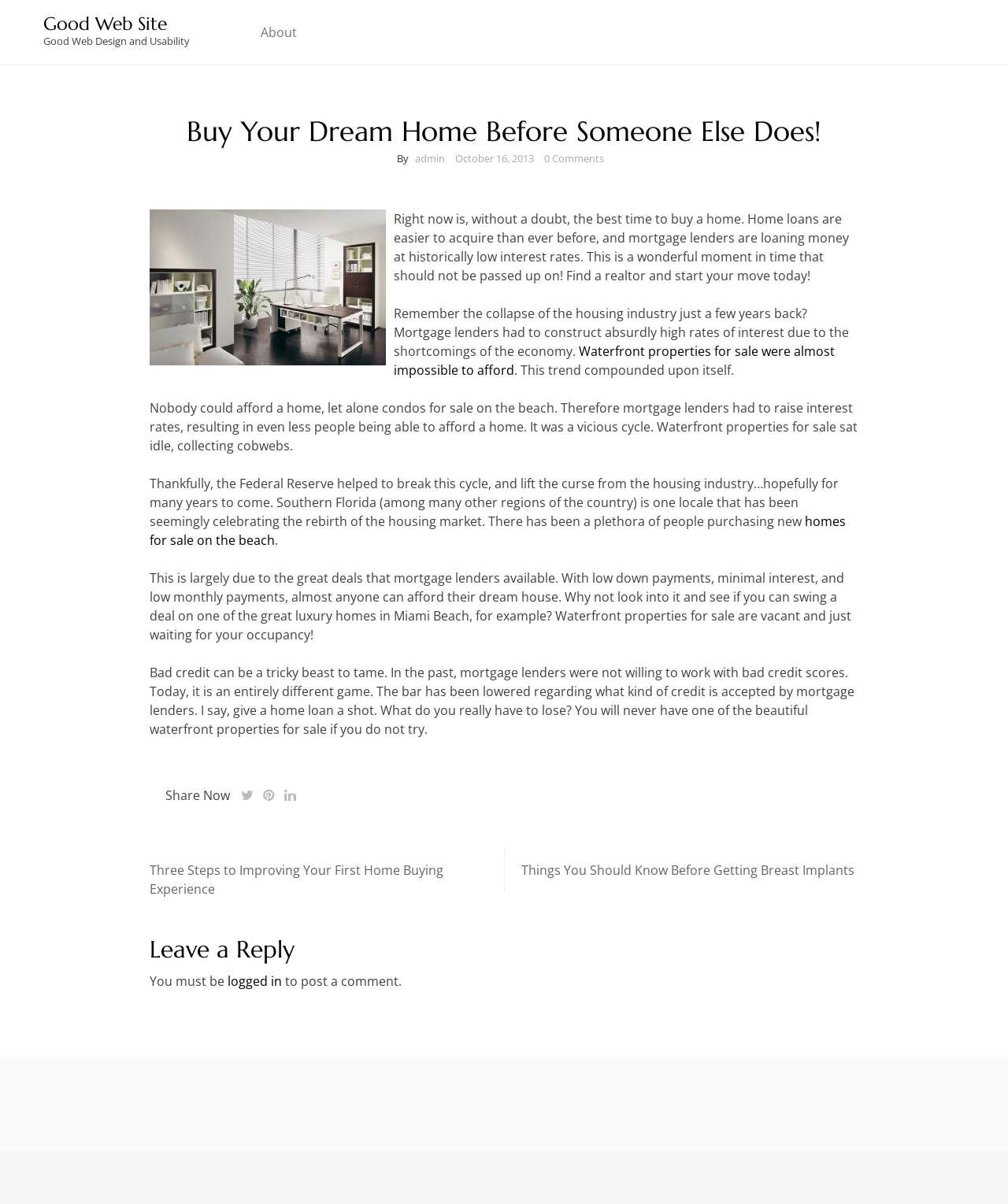Please locate the bounding box coordinates of the element that should be clicked to complete the given instruction: "Read the article by admin".

[0.411, 0.126, 0.441, 0.137]